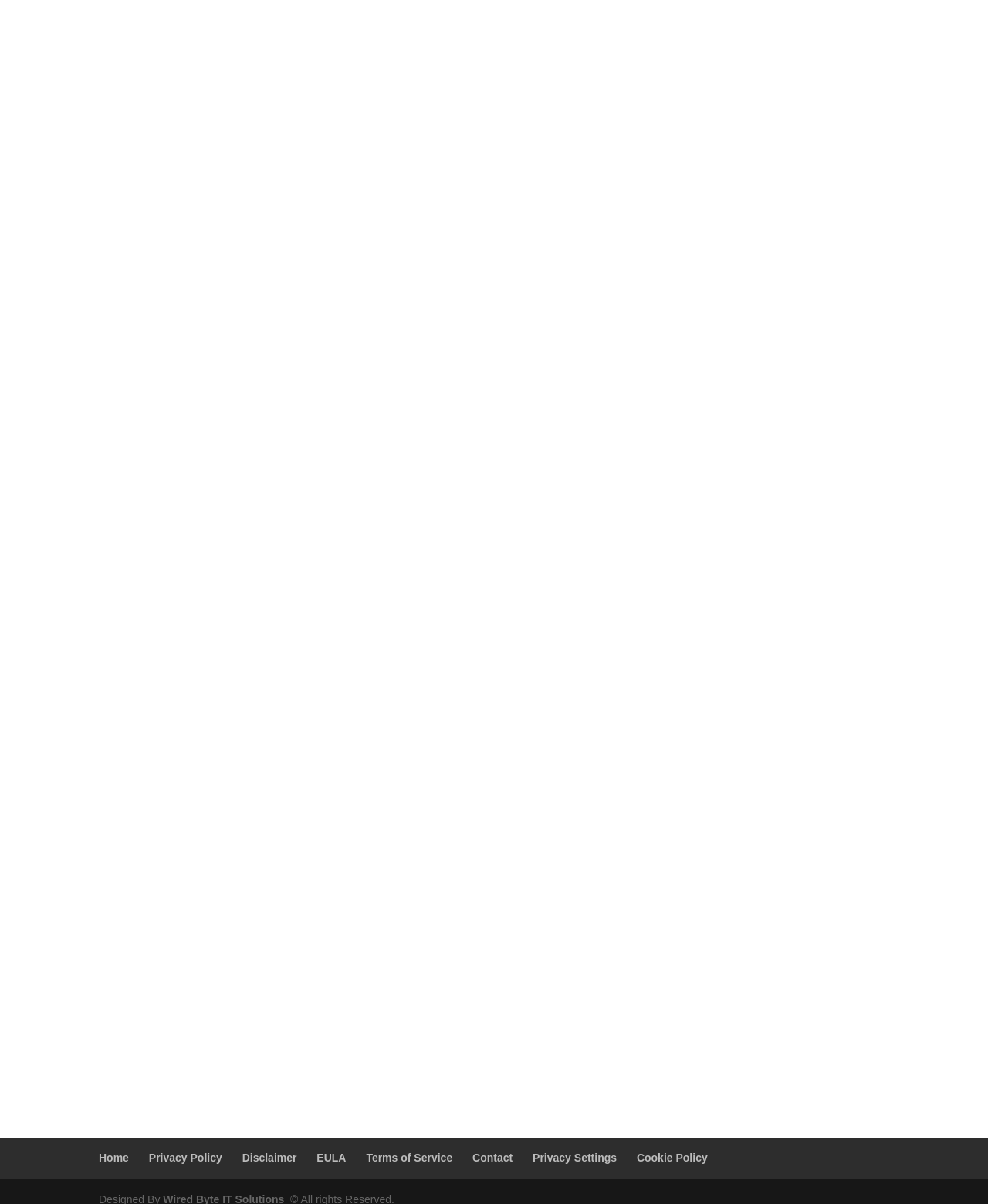Please identify the bounding box coordinates of the clickable element to fulfill the following instruction: "view the Firewall Rule Management article". The coordinates should be four float numbers between 0 and 1, i.e., [left, top, right, bottom].

[0.1, 0.281, 0.9, 0.691]